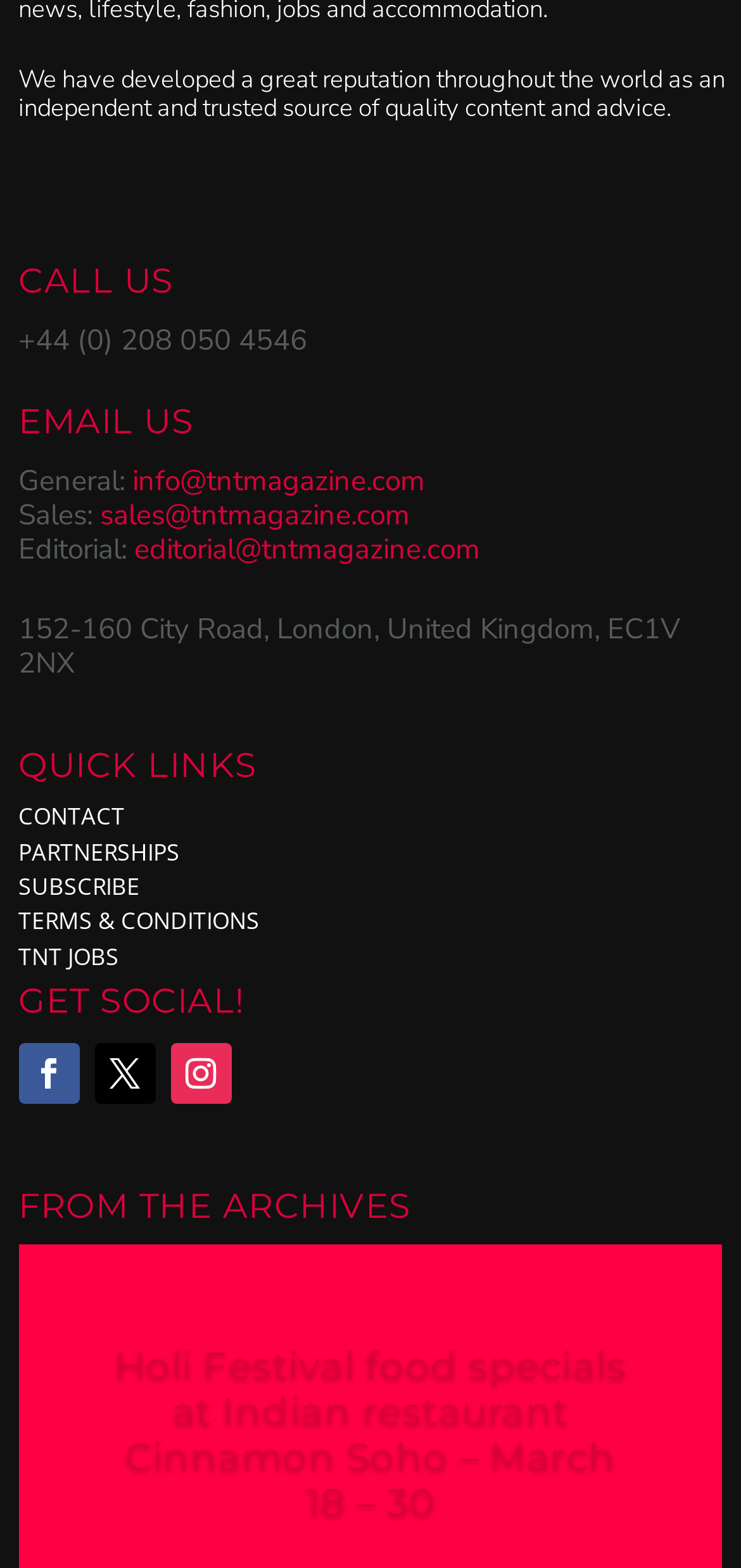Determine the bounding box of the UI element mentioned here: "TNT Jobs". The coordinates must be in the format [left, top, right, bottom] with values ranging from 0 to 1.

[0.025, 0.599, 0.161, 0.62]